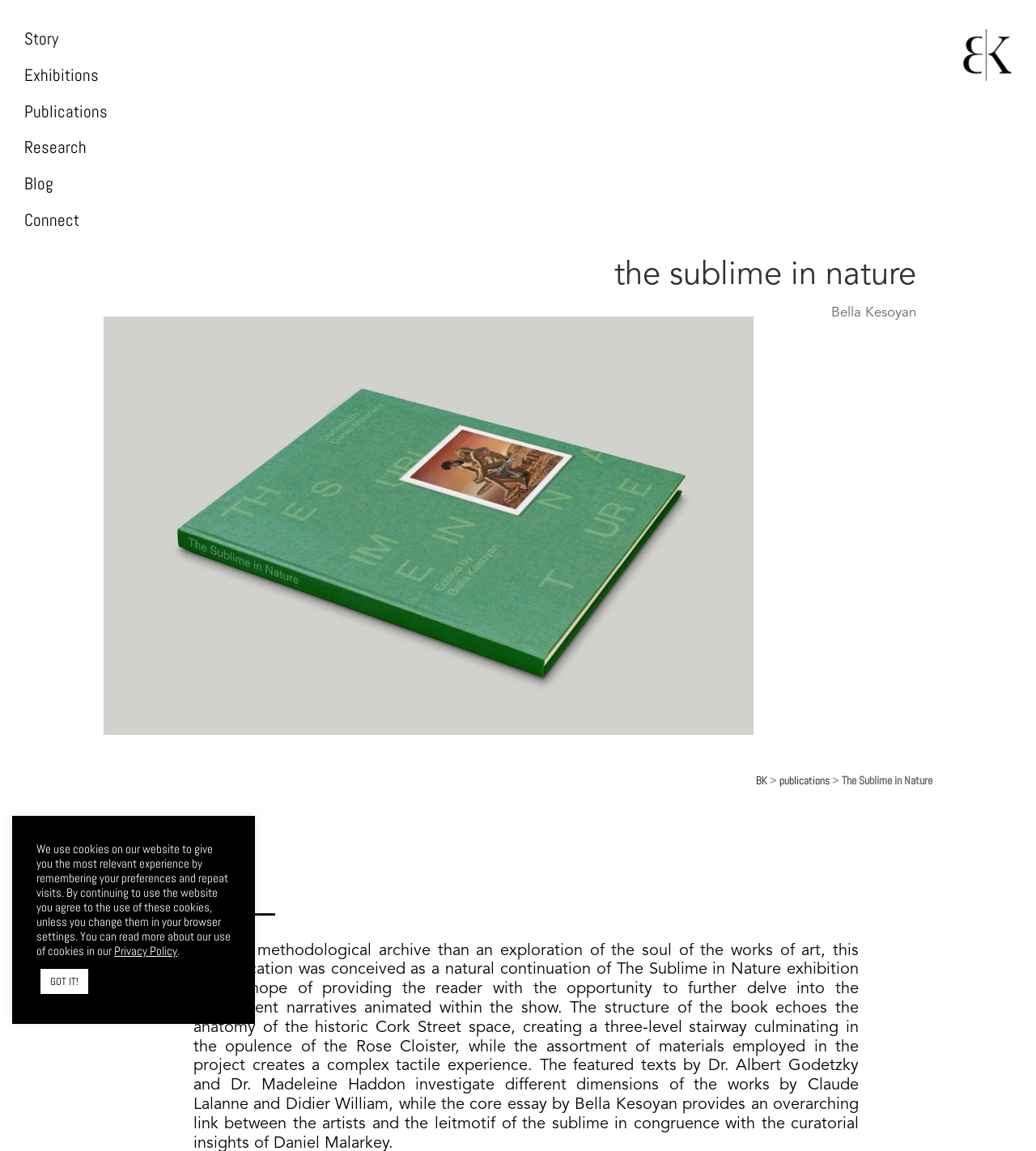Determine the bounding box coordinates of the region I should click to achieve the following instruction: "read The Sublime in Nature title". Ensure the bounding box coordinates are four float numbers between 0 and 1, i.e., [left, top, right, bottom].

[0.1, 0.226, 0.884, 0.261]